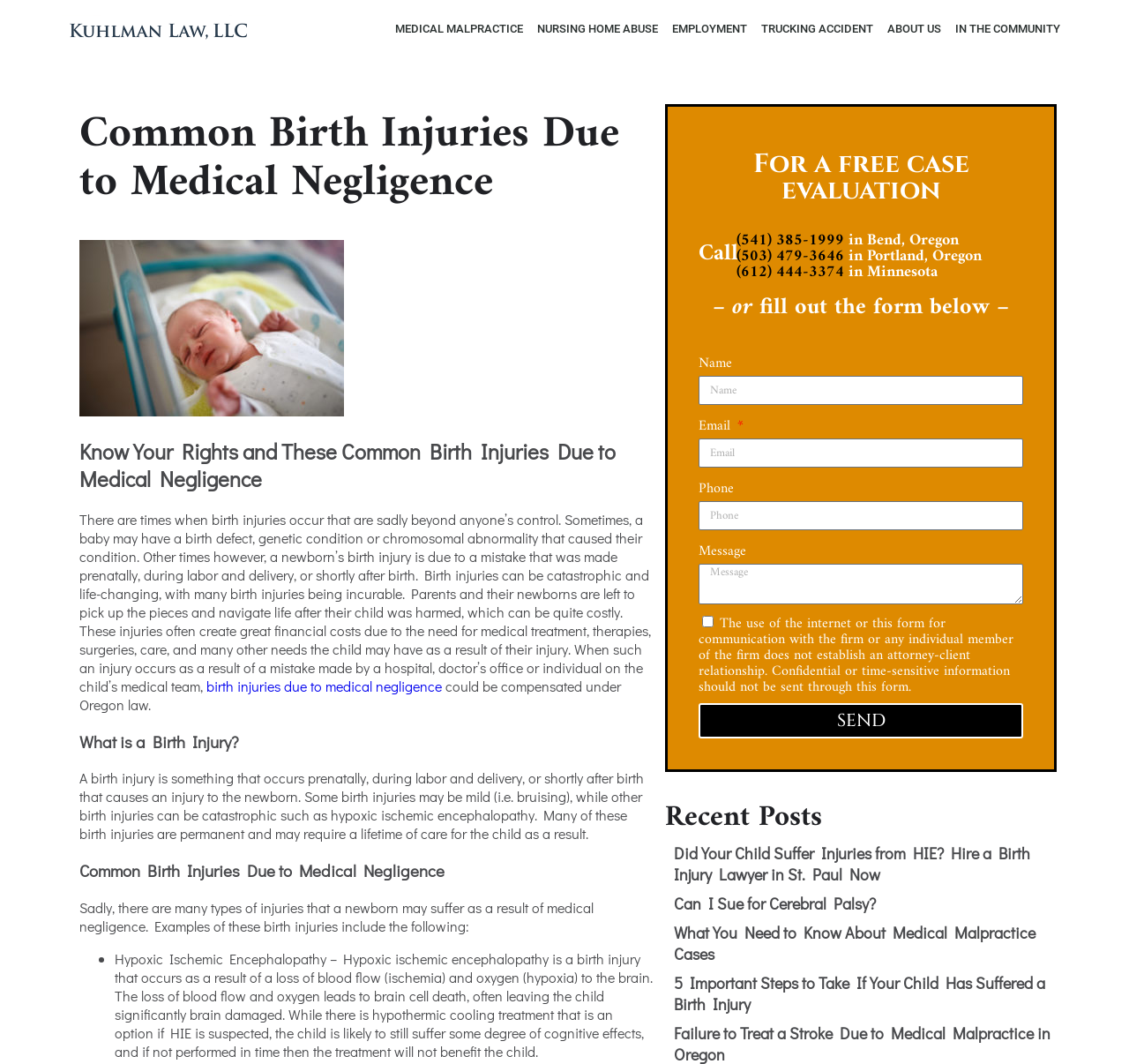Can you find the bounding box coordinates for the UI element given this description: "In the Community"? Provide the coordinates as four float numbers between 0 and 1: [left, top, right, bottom].

[0.84, 0.008, 0.945, 0.046]